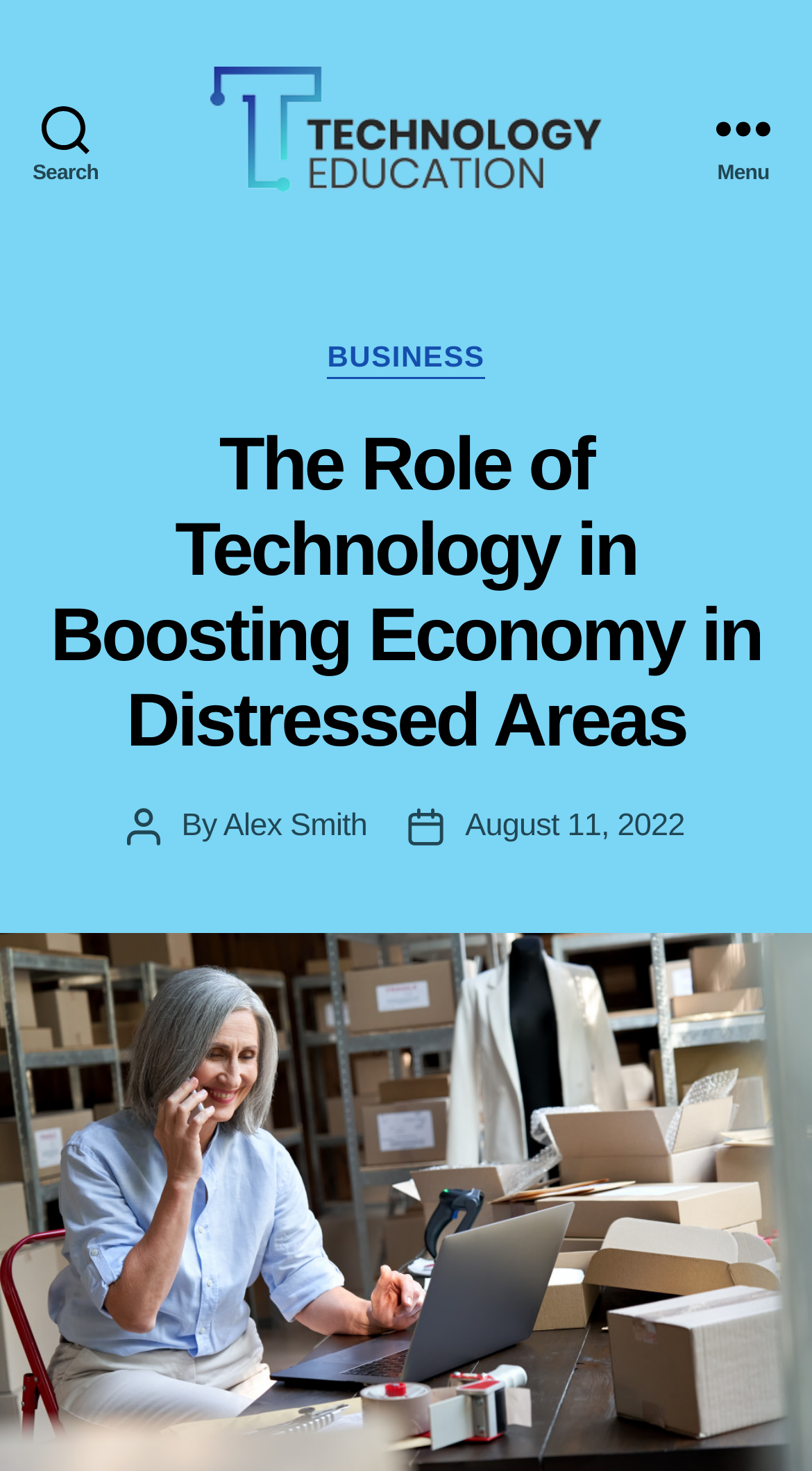Using the description "Search", predict the bounding box of the relevant HTML element.

[0.0, 0.0, 0.162, 0.174]